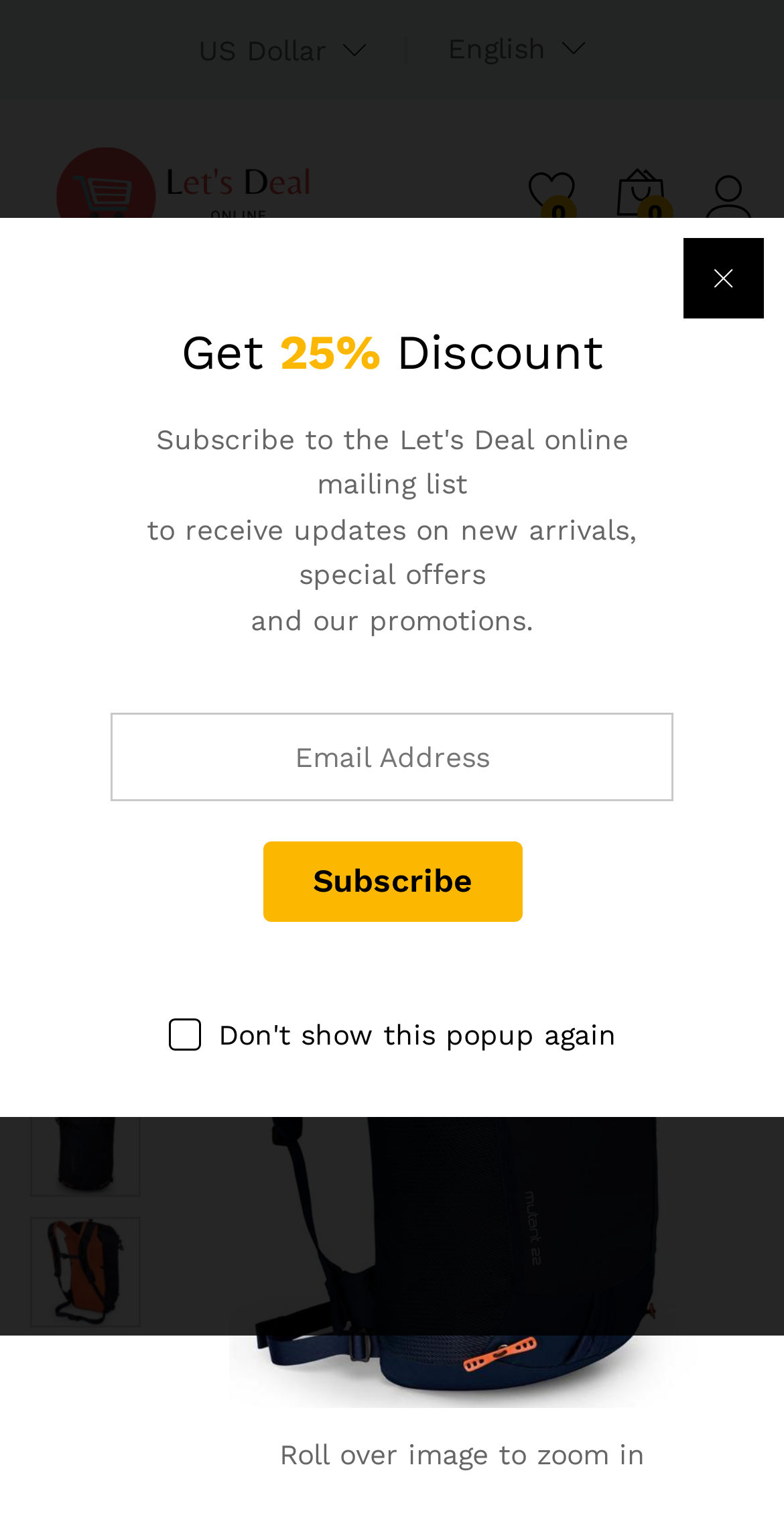Provide the bounding box coordinates for the UI element that is described by this text: "parent_node: Get 25% Discount". The coordinates should be in the form of four float numbers between 0 and 1: [left, top, right, bottom].

[0.872, 0.155, 0.974, 0.208]